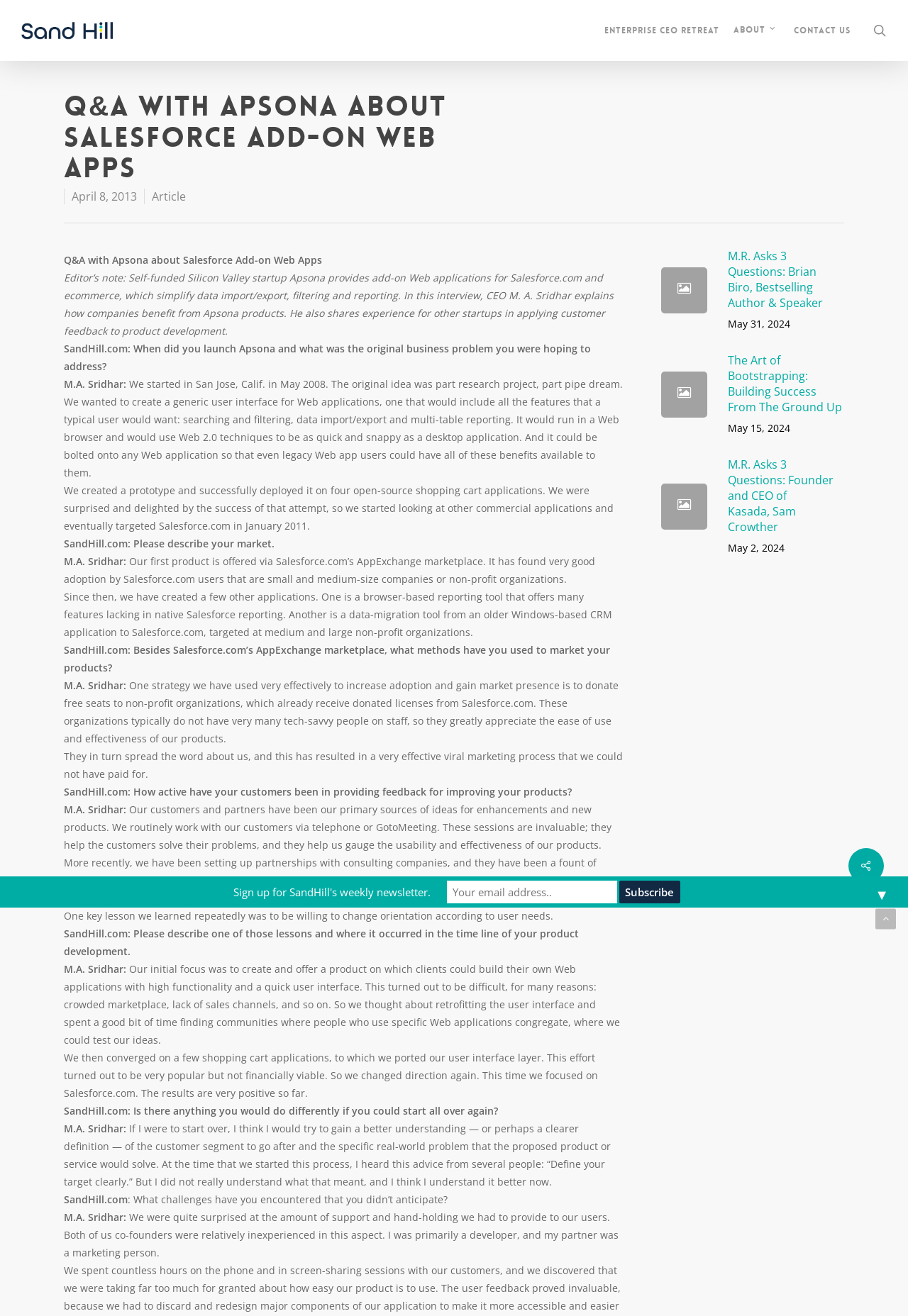Describe the webpage in detail, including text, images, and layout.

This webpage is an interview article featuring Apsona's CEO, M.A. Sridhar, discussing the company's products and experiences. At the top of the page, there is a logo of Sand Hill Group, accompanied by a link to the group's website. Below the logo, there are several navigation links, including "Enterprise CEO Retreat", "About", "Contact Us", and a search bar.

The main content of the page is the interview, which is divided into several sections with headings and paragraphs of text. The interview is between SandHill.com and M.A. Sridhar, and it covers topics such as the company's history, products, market, and customer feedback. The text is organized in a question-and-answer format, with SandHill.com's questions in bold font and M.A. Sridhar's responses in regular font.

On the right side of the page, there are several links to other articles, including "M.R. Asks 3 Questions: Brian Biro, Bestselling Author & Speaker", "The Art of Bootstrapping: Building Success From The Ground Up", and "M.R. Asks 3 Questions: Founder and CEO of Kasada, Sam Crowther". Below these links, there is a newsletter subscription box with a text field and a "Subscribe" button.

At the bottom of the page, there is a social media link and a dropdown menu icon.